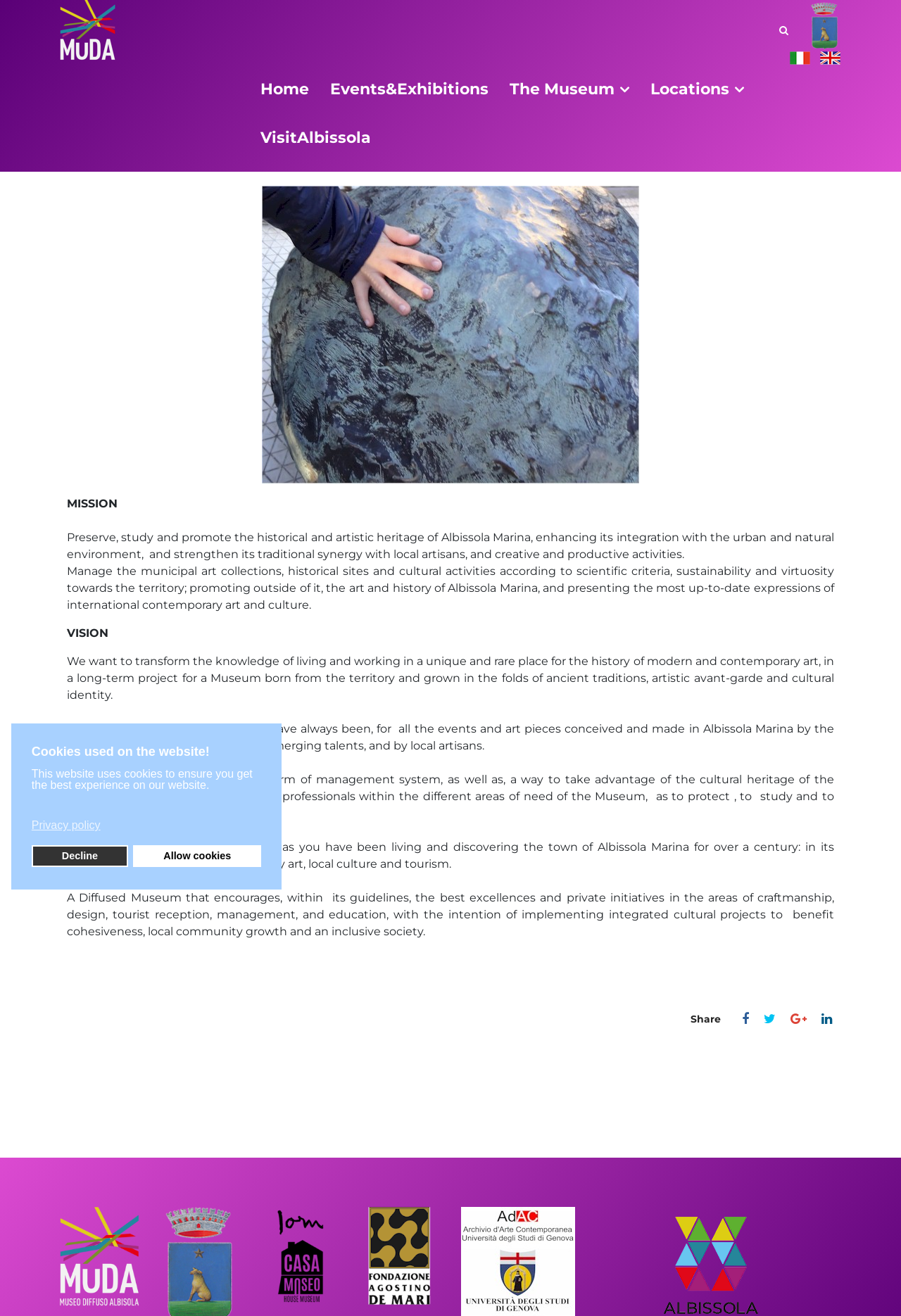Predict the bounding box of the UI element based on this description: "alt="Stemma Comune Albissola Marina"".

[0.877, 0.002, 0.934, 0.039]